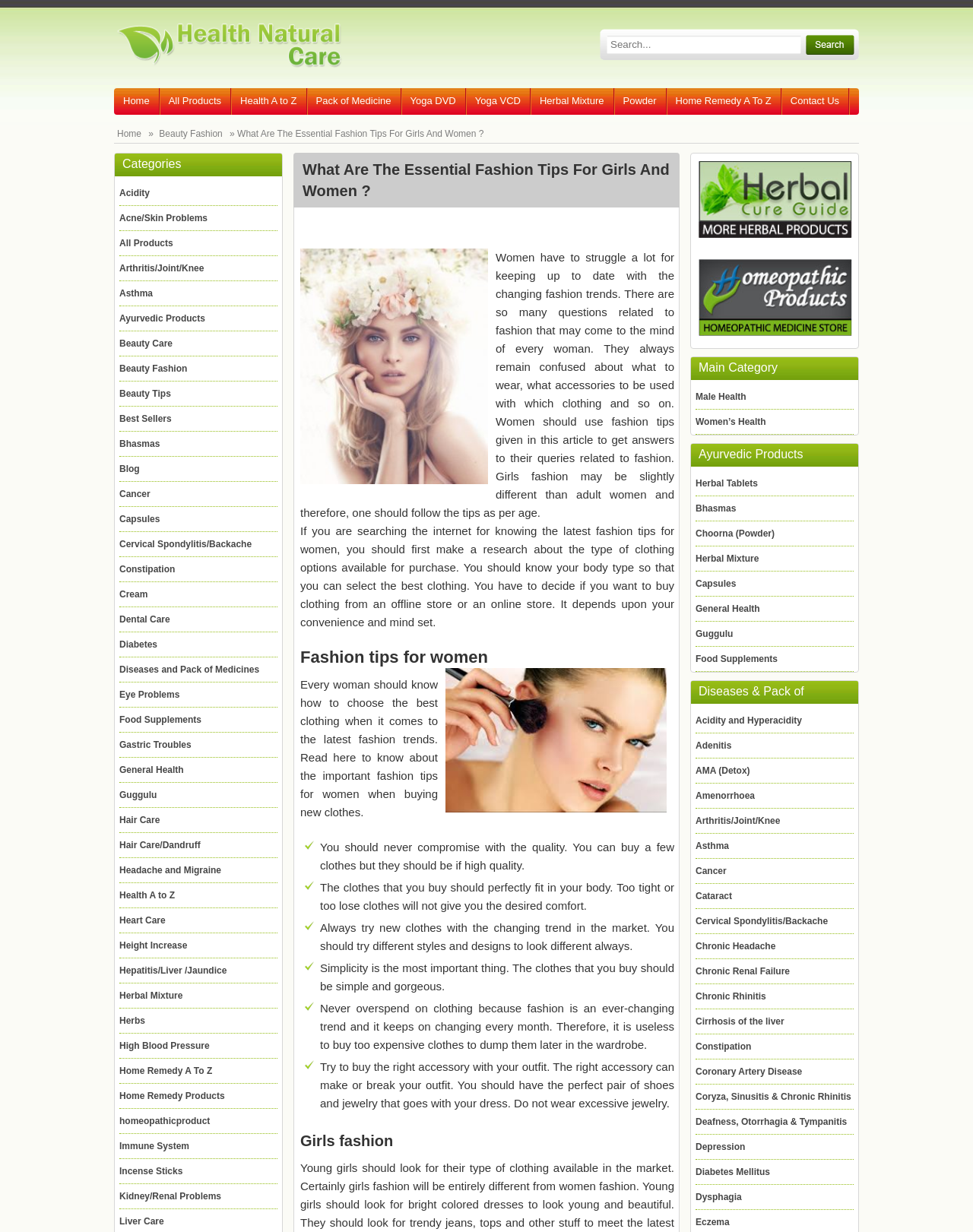What is the main topic of this webpage?
Refer to the image and give a detailed answer to the question.

Based on the webpage content, the main topic is about fashion tips for women and girls, providing guidance on how to choose the right clothing and accessories.